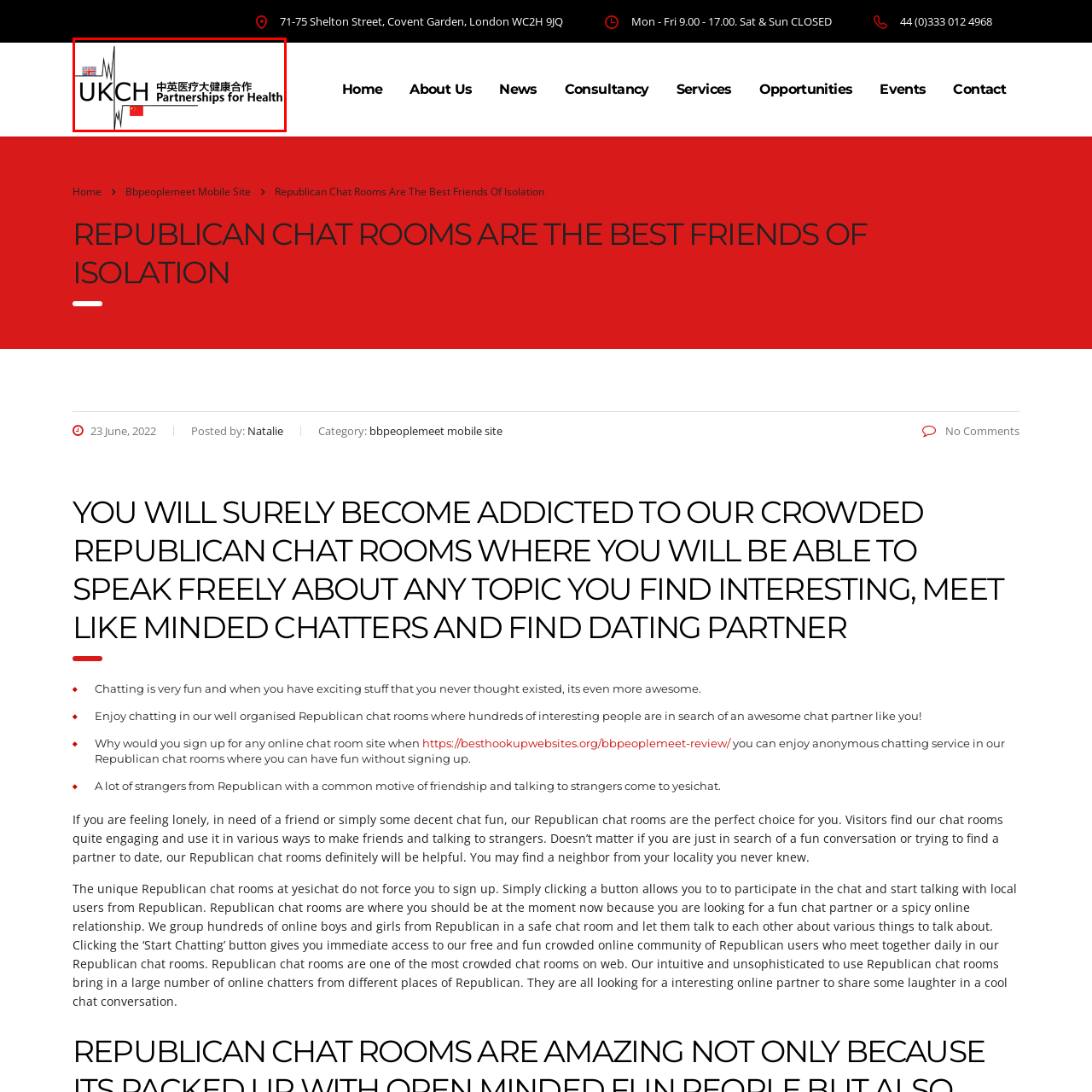What is the purpose of the logo design?
Study the area inside the red bounding box in the image and answer the question in detail.

The logo is designed to visually convey the essence of partnership and international cooperation in health-related initiatives between the UK and China, encapsulating the organization's dedication to bridging healthcare practices between the two countries.